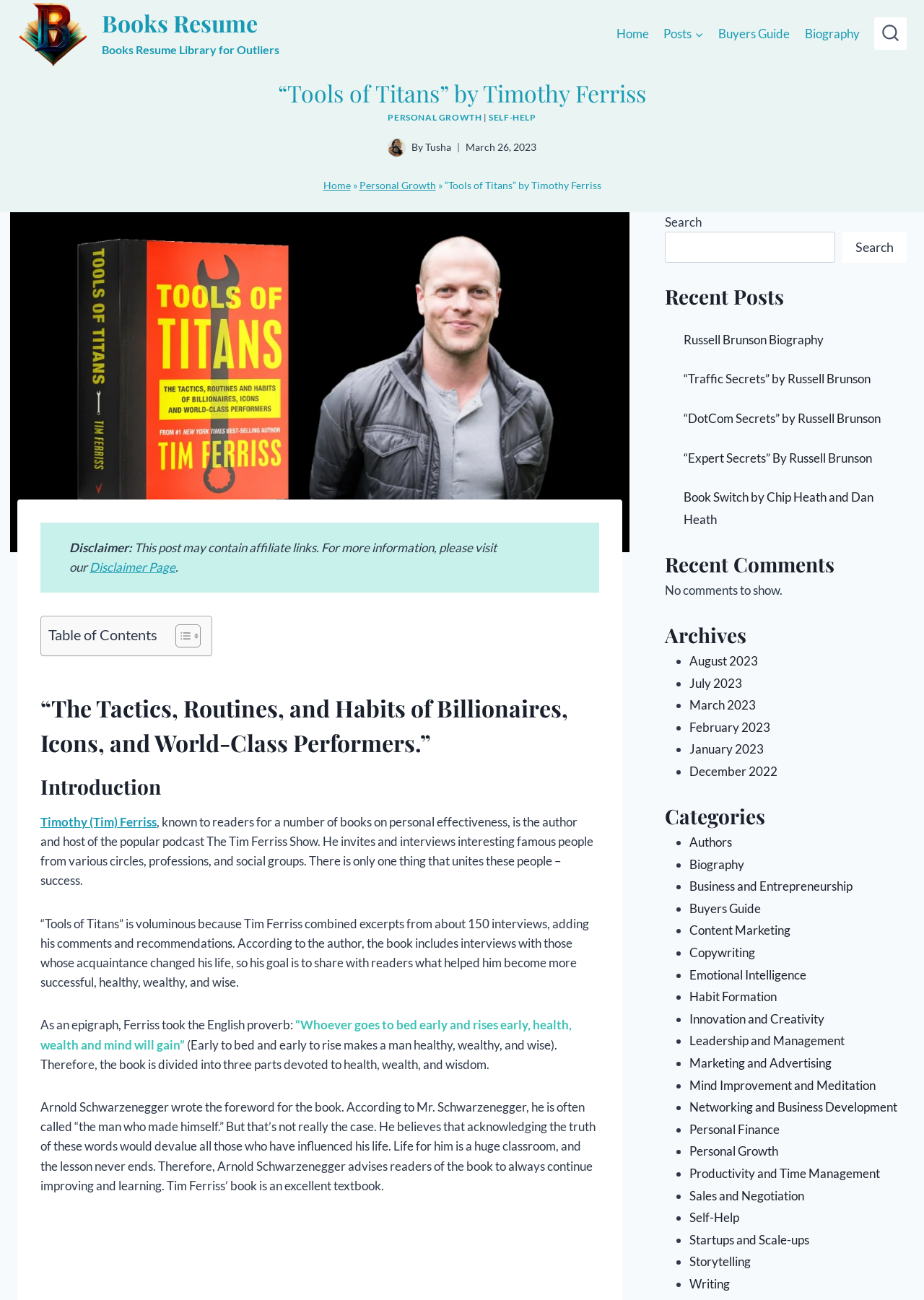How many parts does the book have?
Using the image as a reference, answer the question in detail.

The number of parts in the book can be inferred from the text 'Therefore, the book is divided into three parts devoted to health, wealth, and wisdom.' which suggests that the book has three parts.